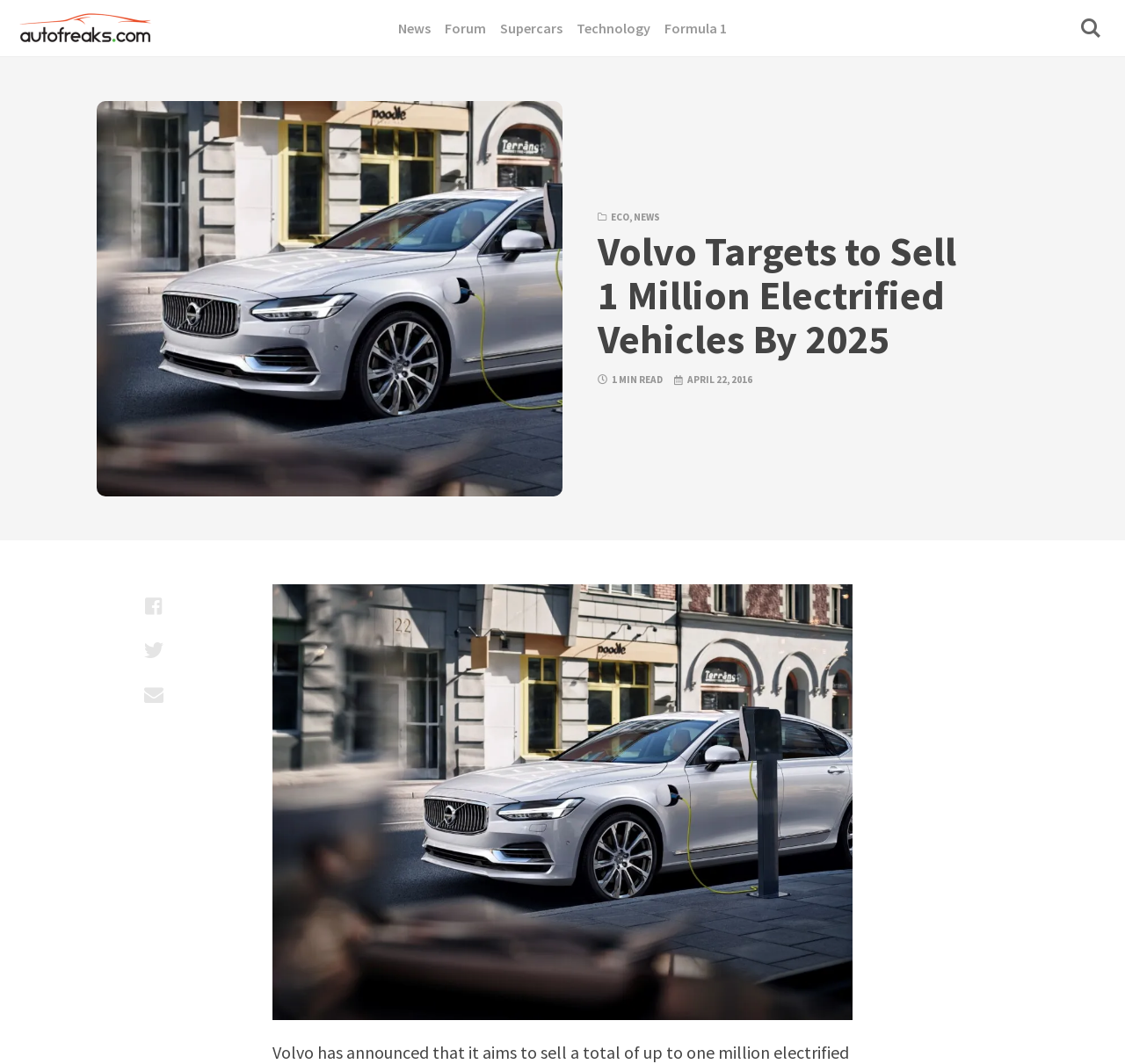Show the bounding box coordinates of the element that should be clicked to complete the task: "View the image of Twin Engine T8 Volvo S90 Inscription White".

[0.242, 0.549, 0.758, 0.958]